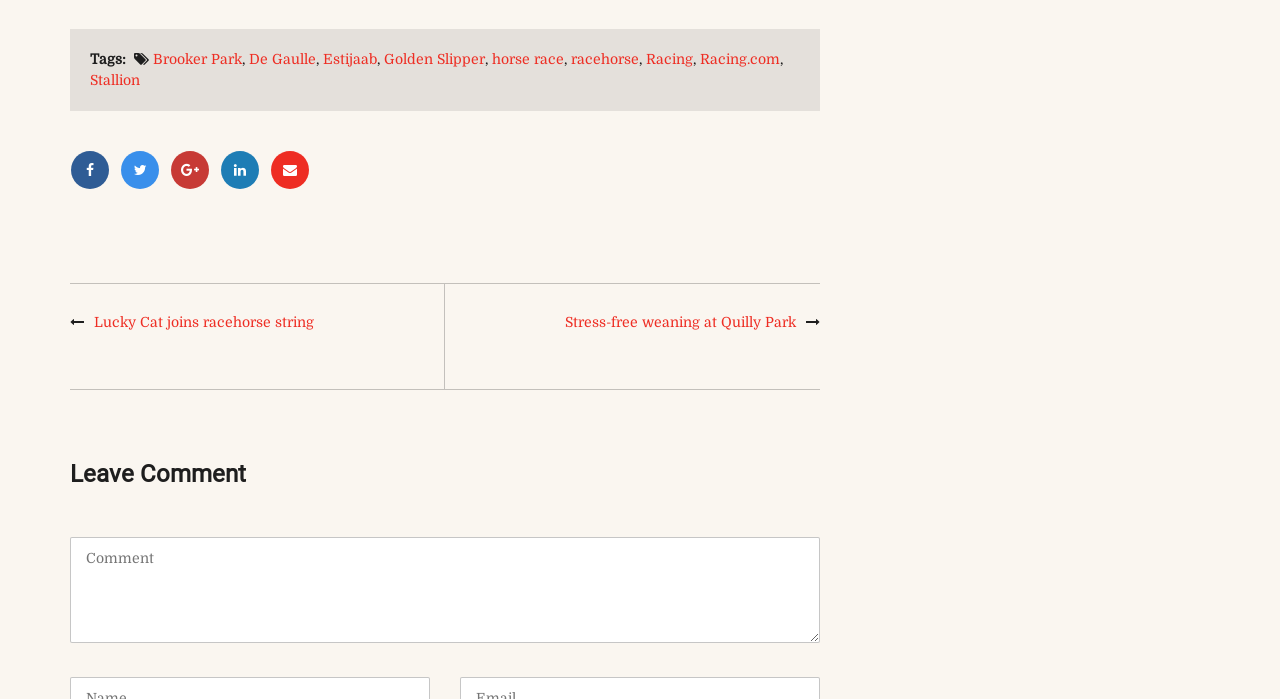Using details from the image, please answer the following question comprehensively:
What is the purpose of the textbox?

The webpage has a textbox with a label 'Comment ( * )', which is located at the bottom section of the page. The purpose of this textbox is to allow users to leave a comment.